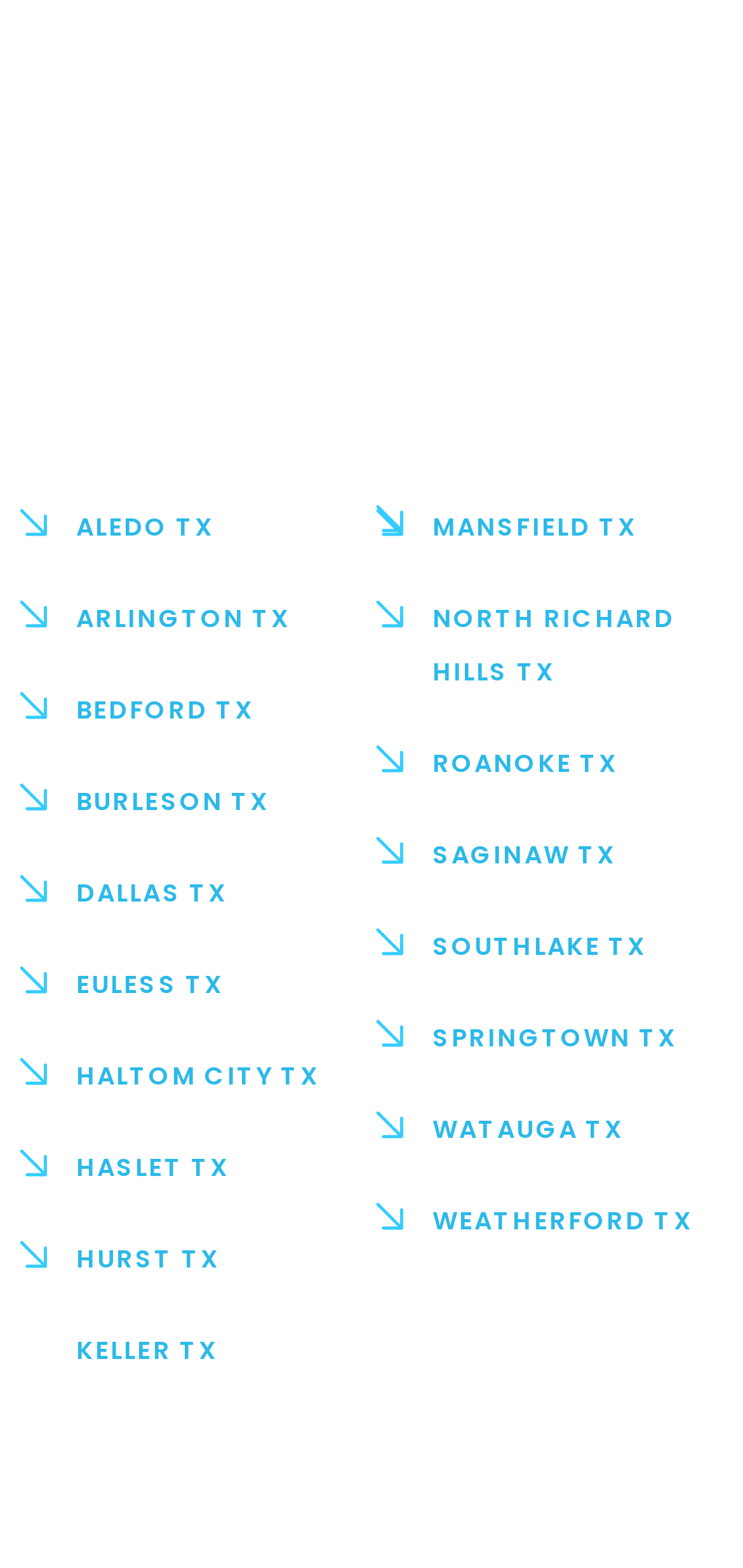Find and indicate the bounding box coordinates of the region you should select to follow the given instruction: "explore WEATHERFORD TX".

[0.518, 0.762, 0.962, 0.796]